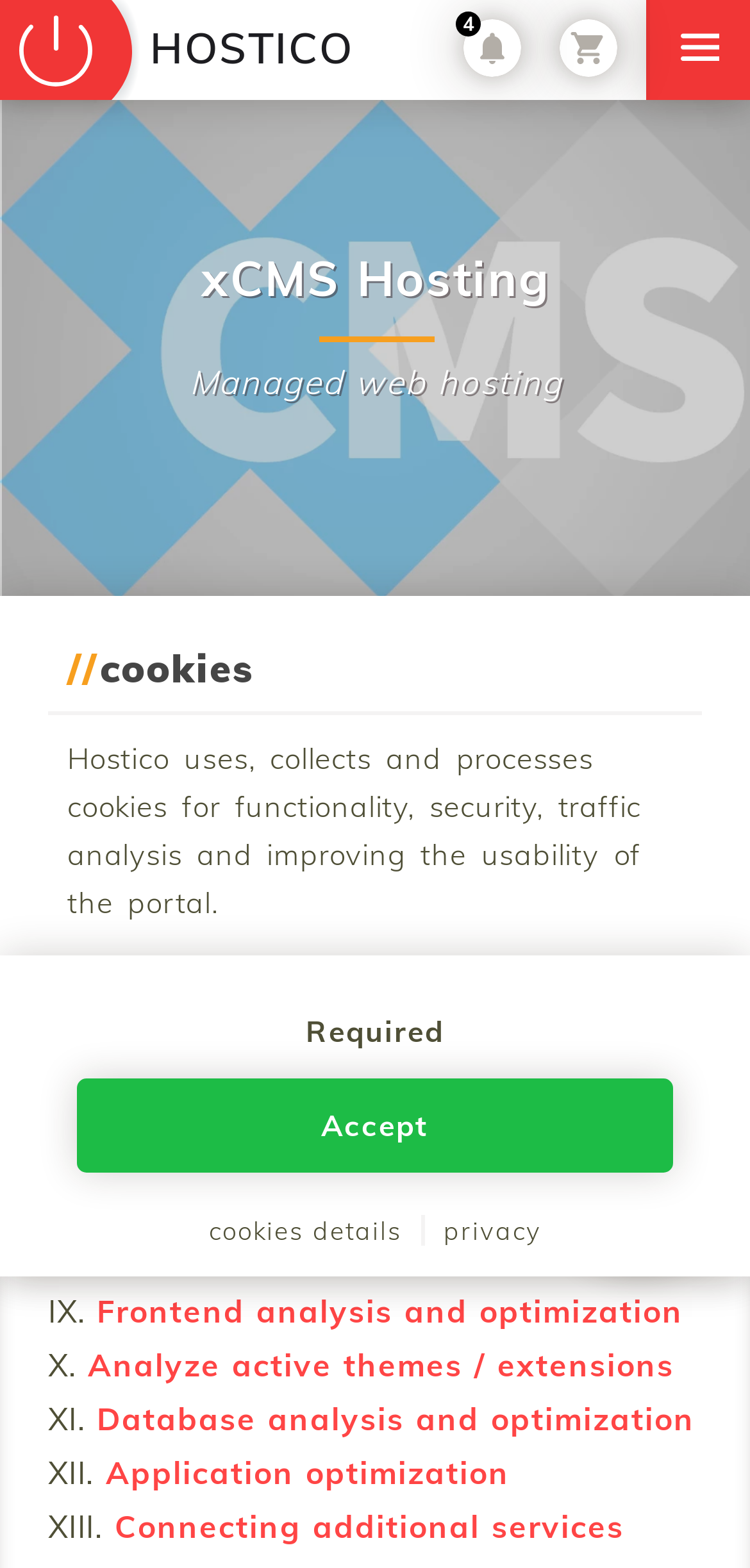Please find the bounding box coordinates of the element's region to be clicked to carry out this instruction: "visit more sites".

None